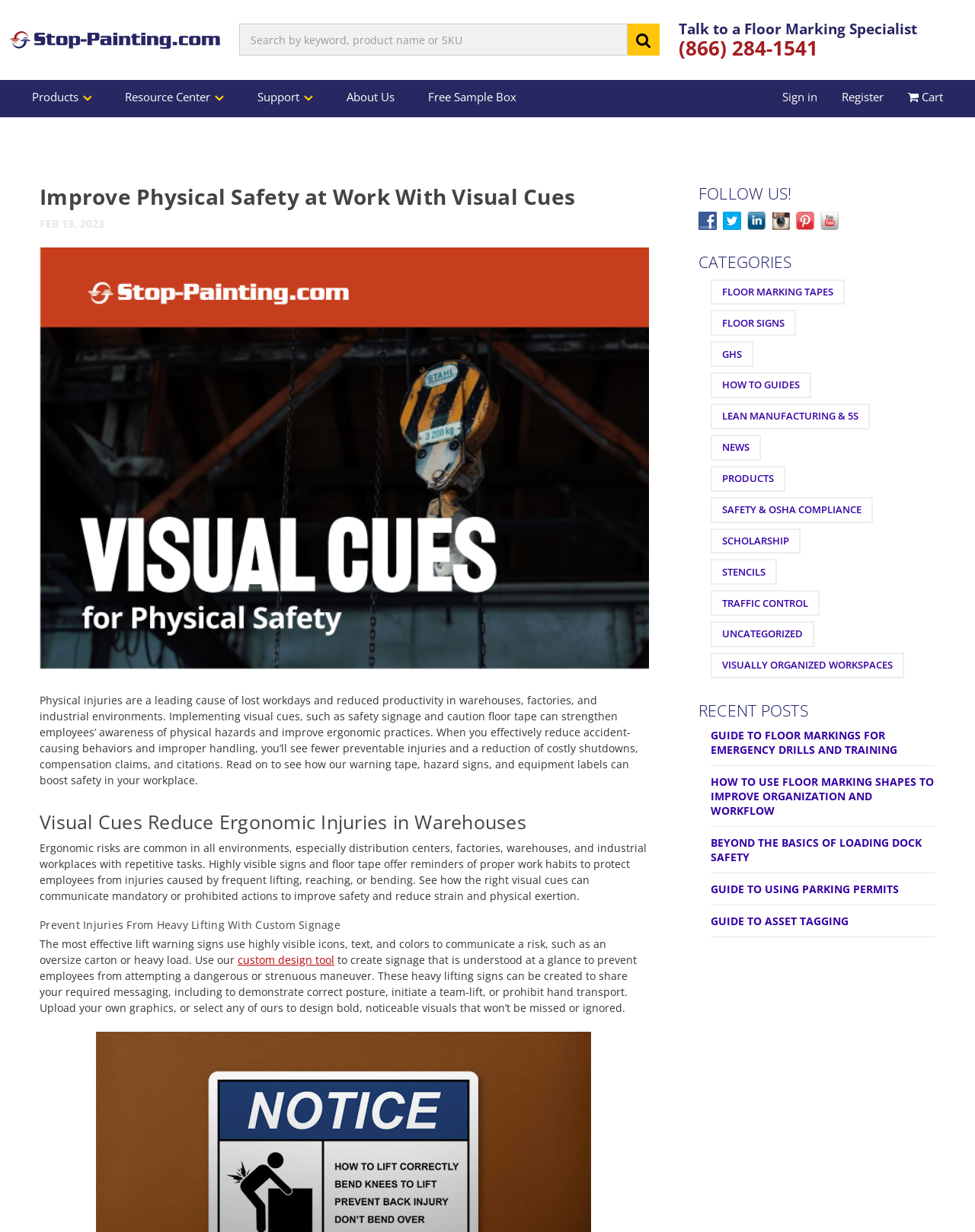What is the company name displayed on the top left?
Please provide a comprehensive answer based on the details in the screenshot.

I found the company name by looking at the top left corner of the webpage, where I saw an image with the text 'InSite Solutions LLC'.